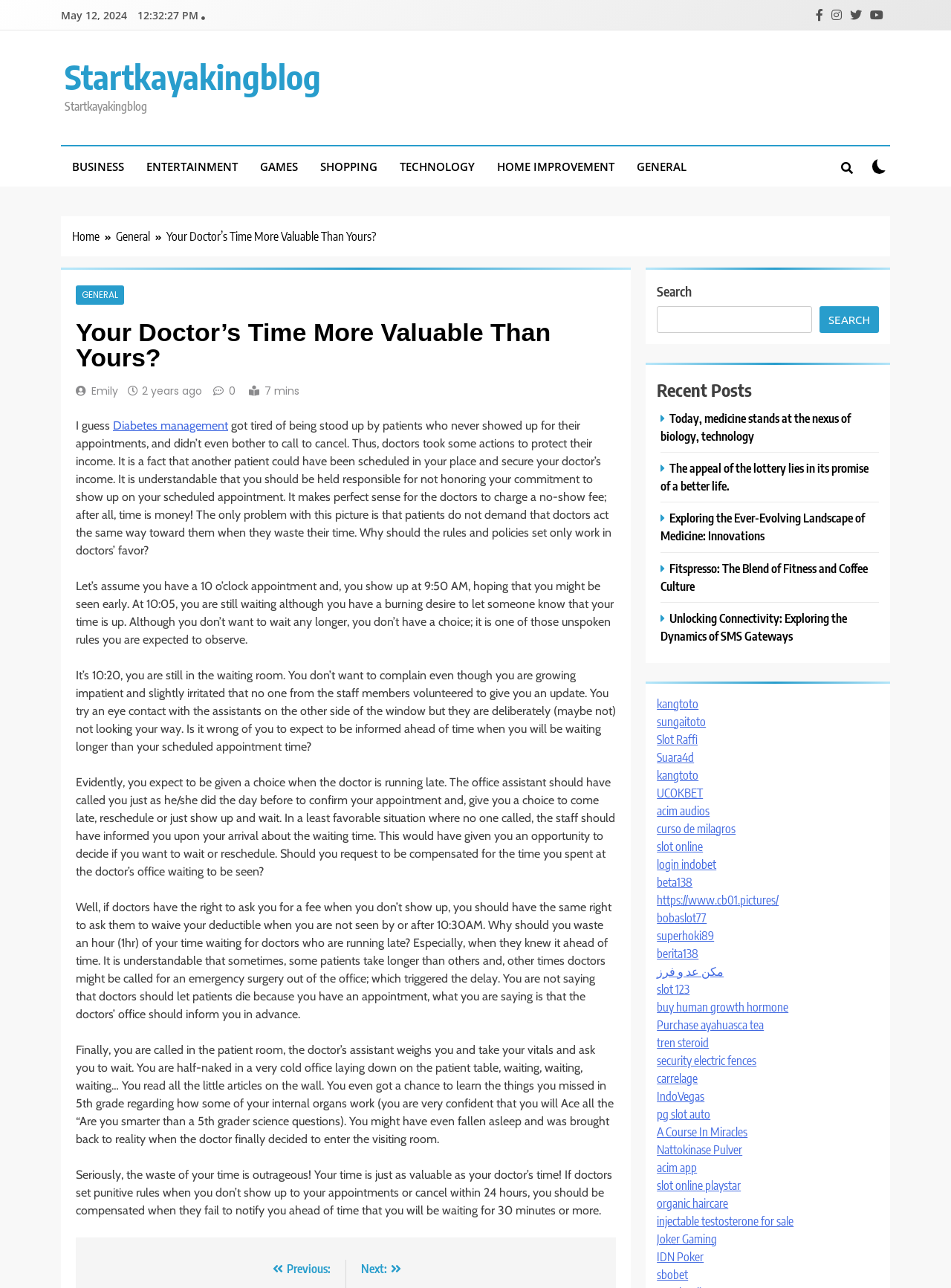Identify the bounding box coordinates of the region that needs to be clicked to carry out this instruction: "Search for something". Provide these coordinates as four float numbers ranging from 0 to 1, i.e., [left, top, right, bottom].

None